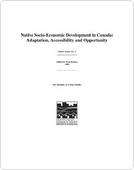Use a single word or phrase to answer the question: What is the date of this publication?

January 1989